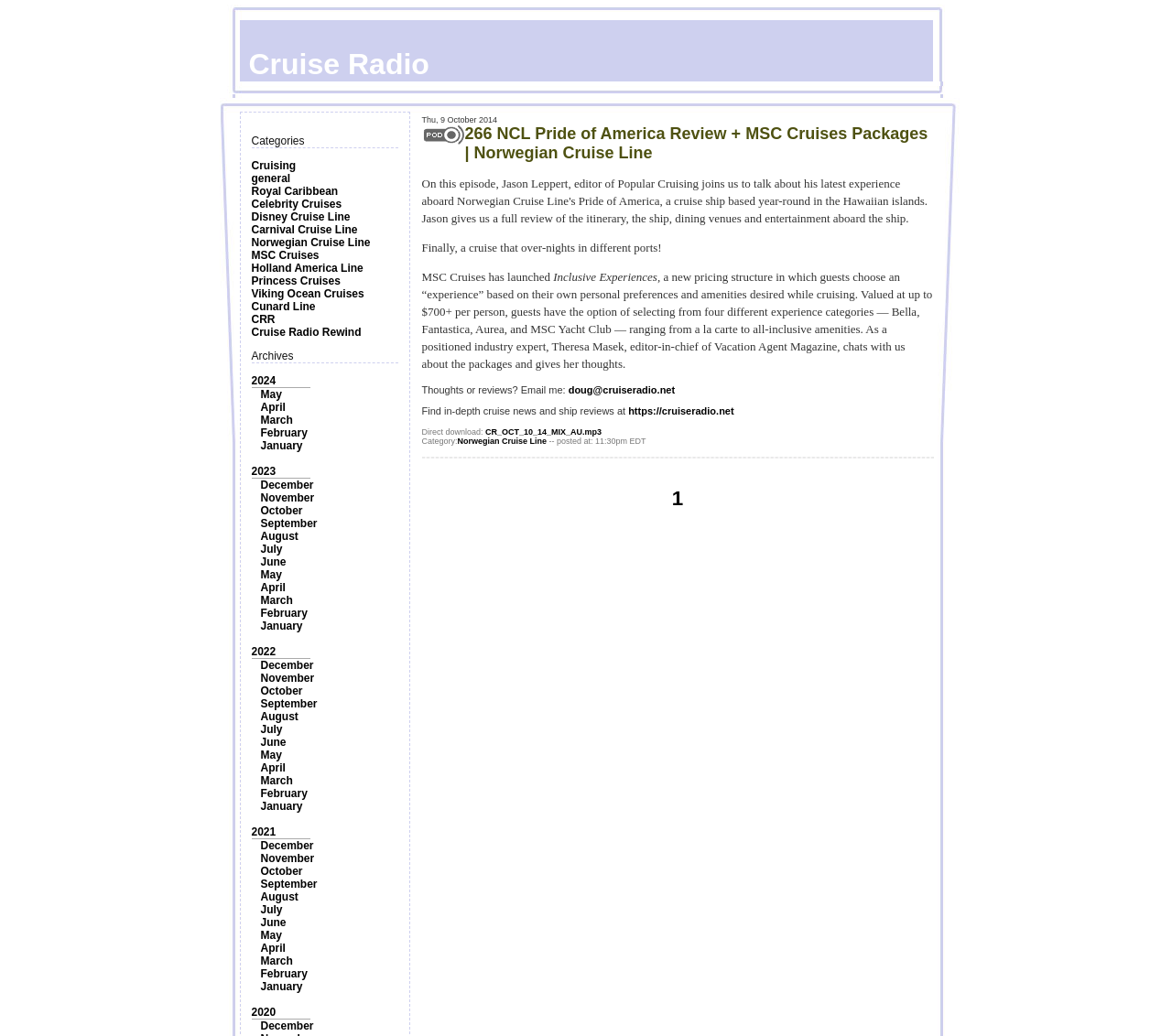Please answer the following question as detailed as possible based on the image: 
How many years are listed in the archives?

The archives section lists the years 2024, 2023, 2022, and 2021, so there are 4 years listed.